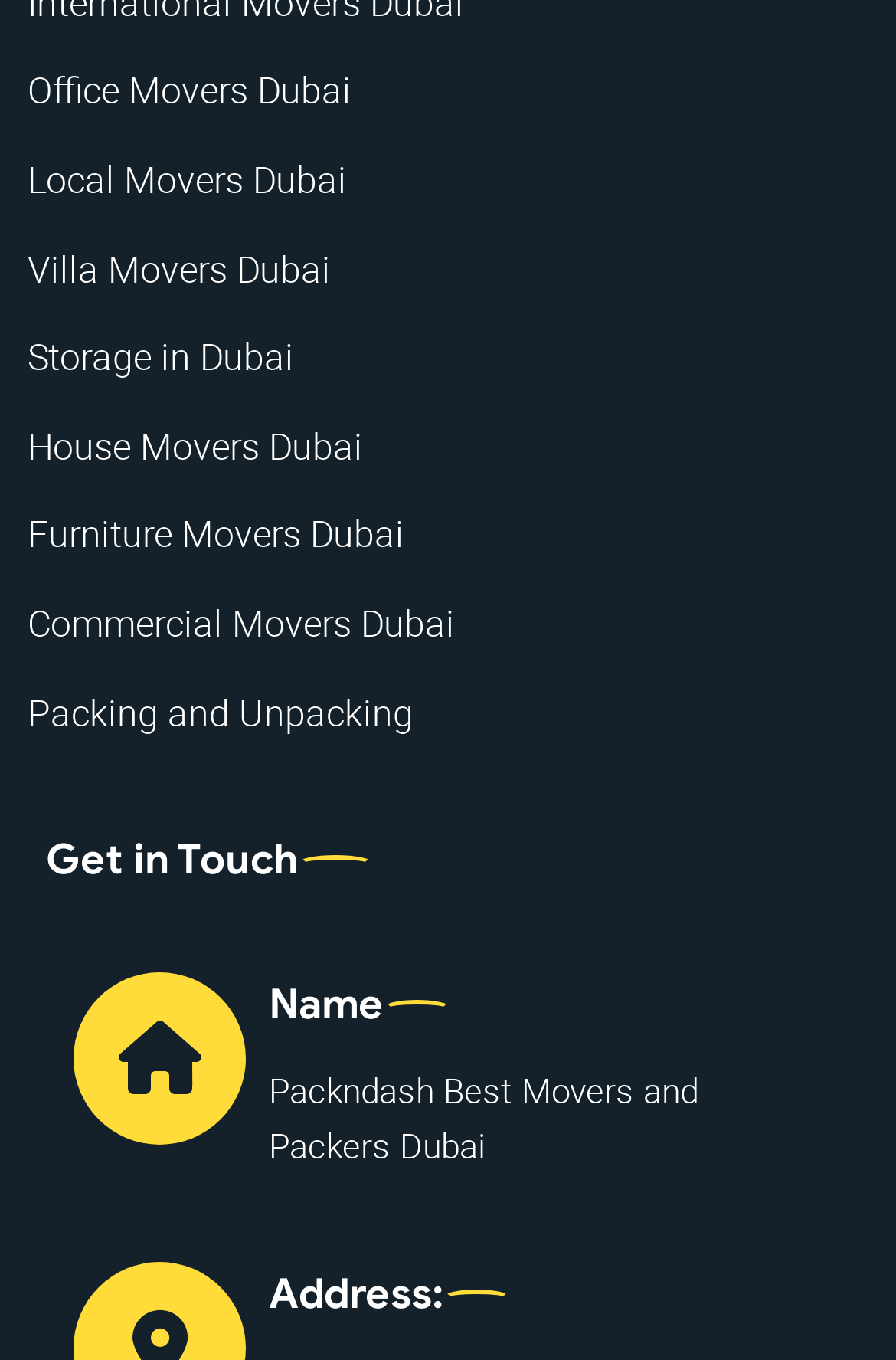What is the company's specialty?
Please provide a full and detailed response to the question.

The company's specialty can be inferred from the static text element 'Packndash Best Movers and Packers Dubai', which suggests that the company is a moving and packing service provider. This is also supported by the various links and headings on the page, which all relate to moving and storage services.